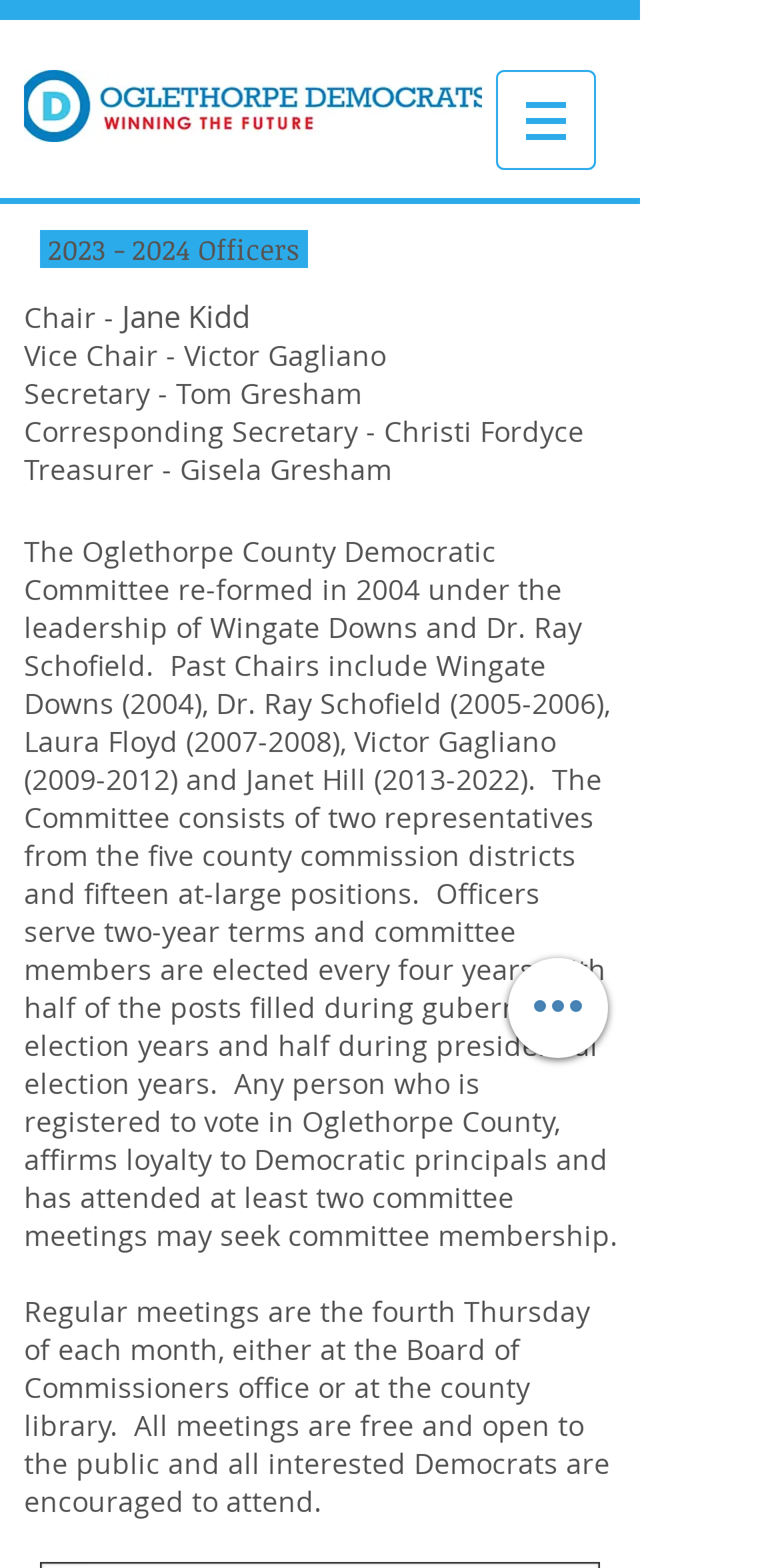Where are the regular meetings held?
From the details in the image, answer the question comprehensively.

I found the answer by reading the paragraph that describes the regular meetings, which states that they are held 'either at the Board of Commissioners office or at the county library'.